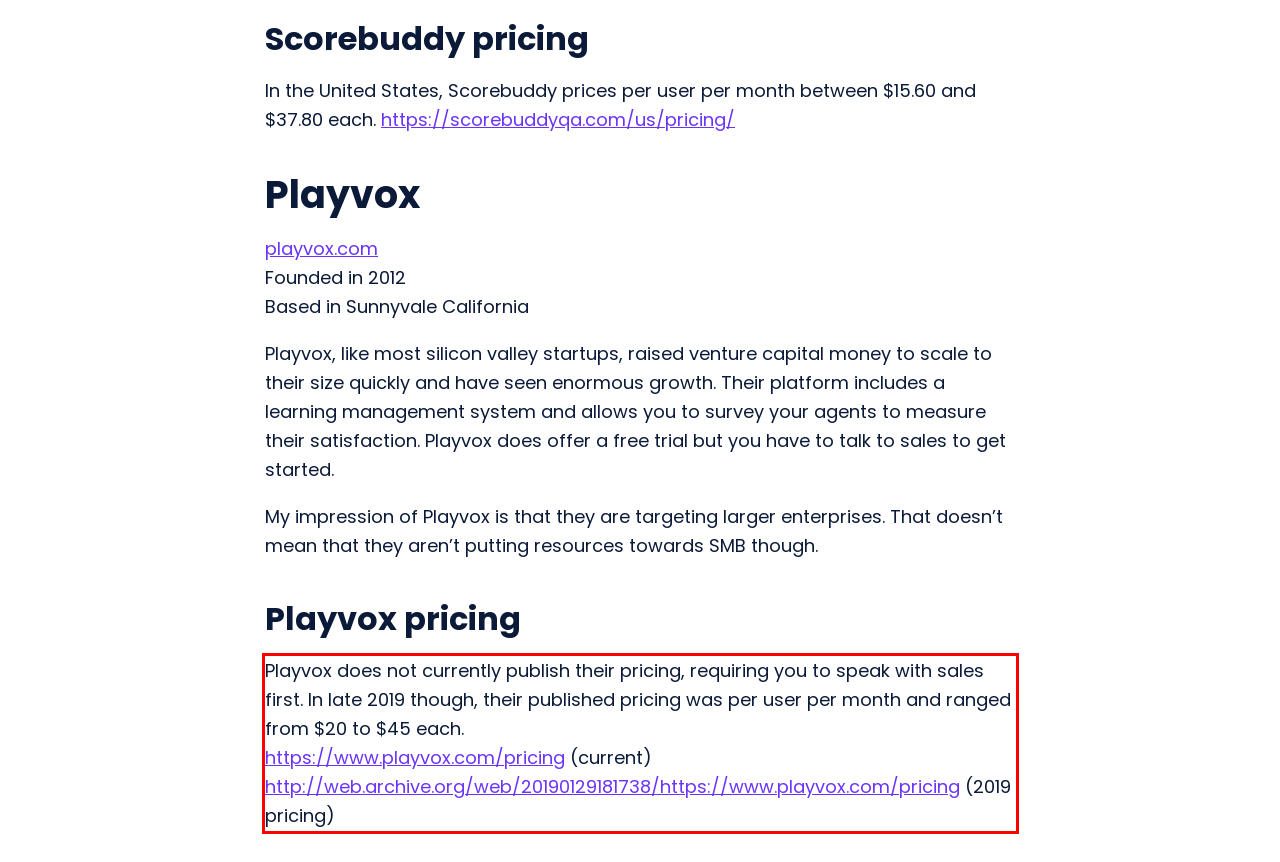You are given a screenshot with a red rectangle. Identify and extract the text within this red bounding box using OCR.

Playvox does not currently publish their pricing, requiring you to speak with sales first. In late 2019 though, their published pricing was per user per month and ranged from $20 to $45 each. https://www.playvox.com/pricing (current) http://web.archive.org/web/20190129181738/https://www.playvox.com/pricing (2019 pricing)